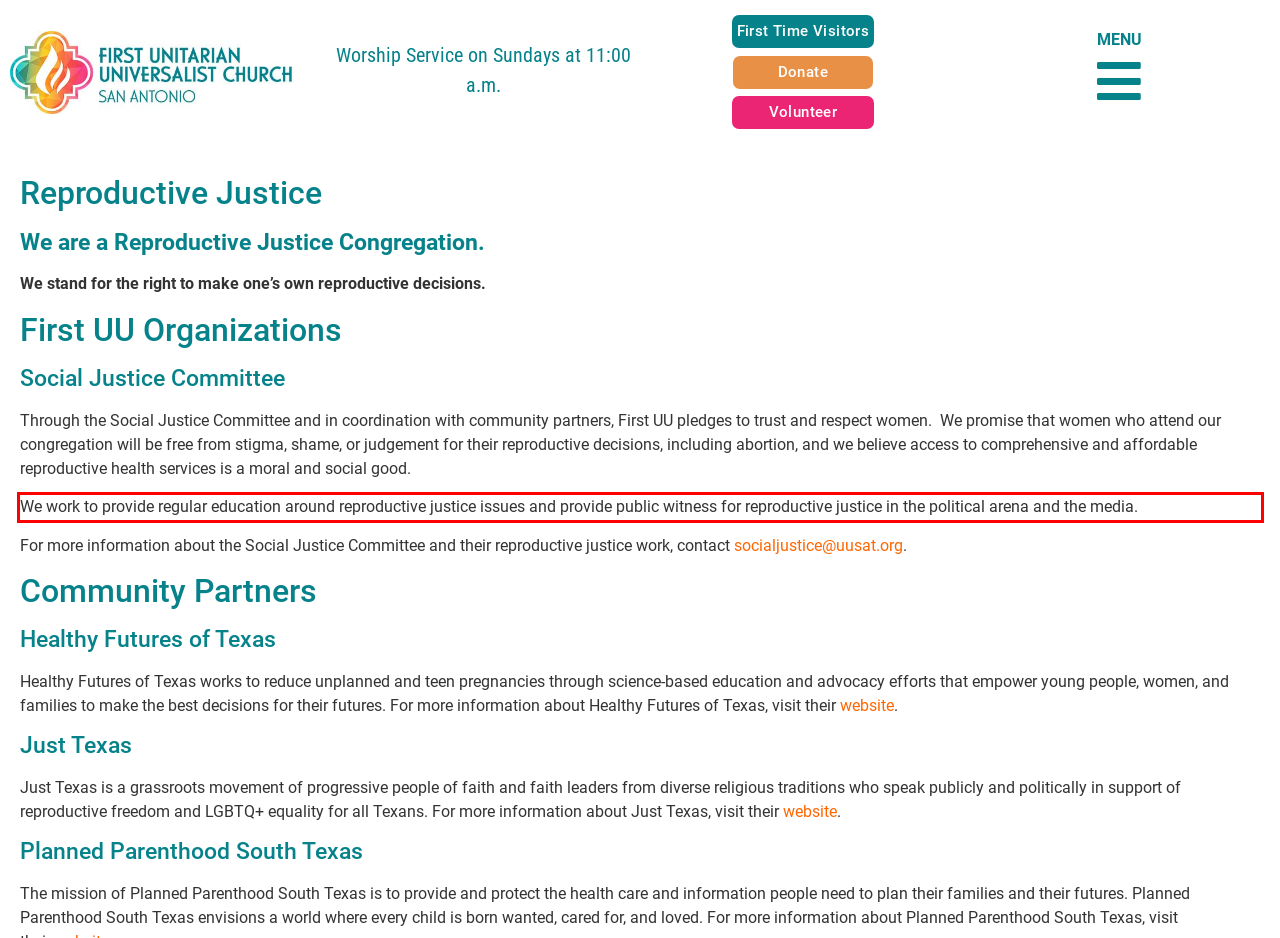Analyze the screenshot of a webpage where a red rectangle is bounding a UI element. Extract and generate the text content within this red bounding box.

We work to provide regular education around reproductive justice issues and provide public witness for reproductive justice in the political arena and the media.